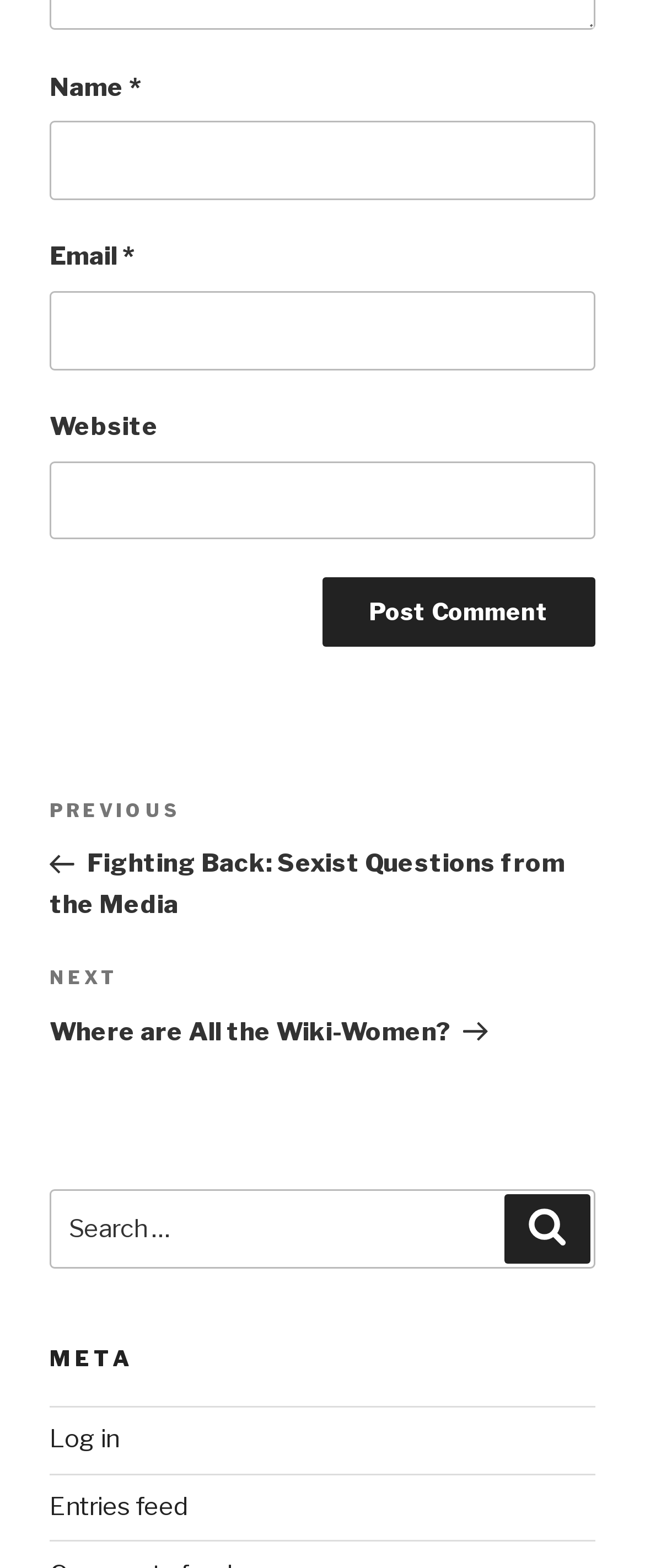How many links are available at the bottom of the webpage?
Answer with a single word or phrase, using the screenshot for reference.

3